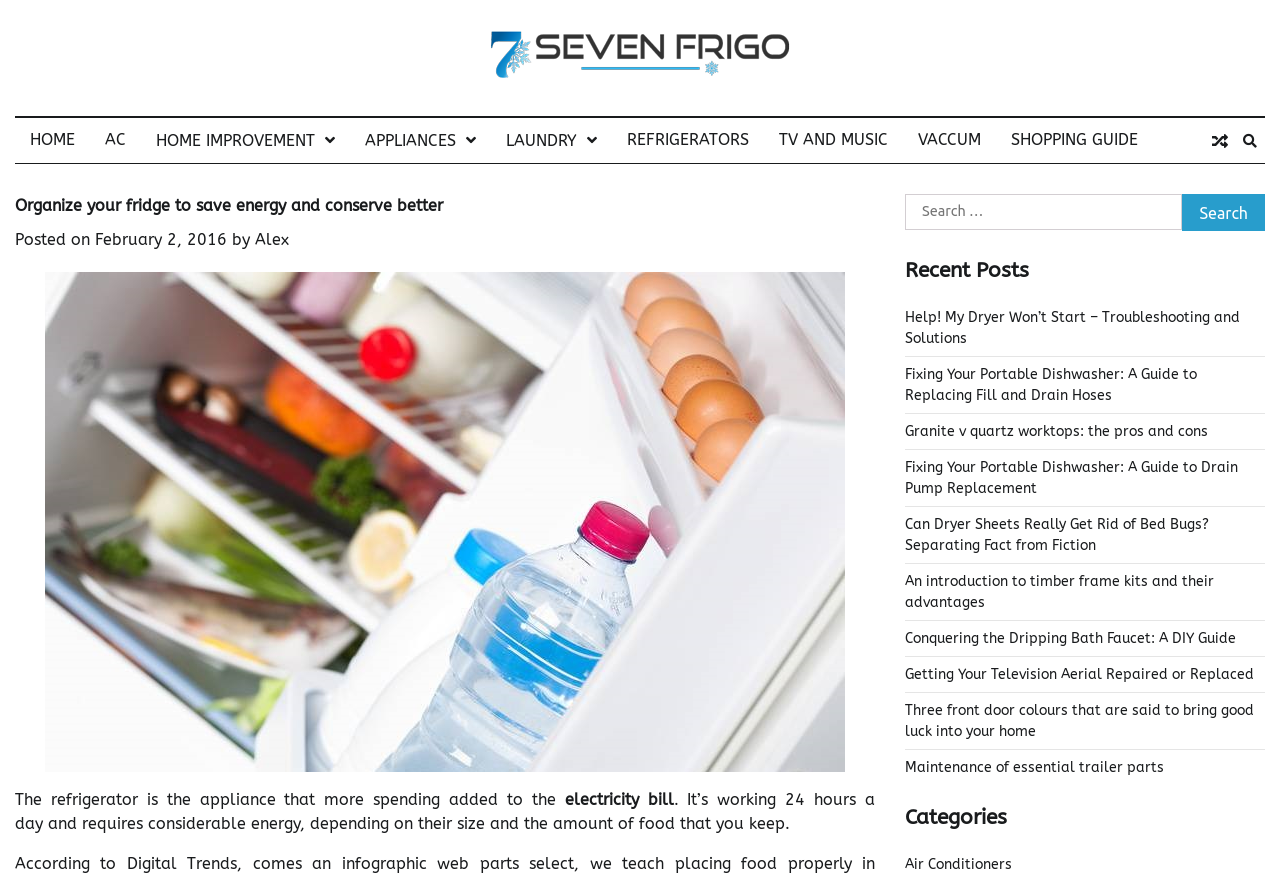Please locate the bounding box coordinates of the element that should be clicked to achieve the given instruction: "Learn about HDMI ARC & EARC".

None